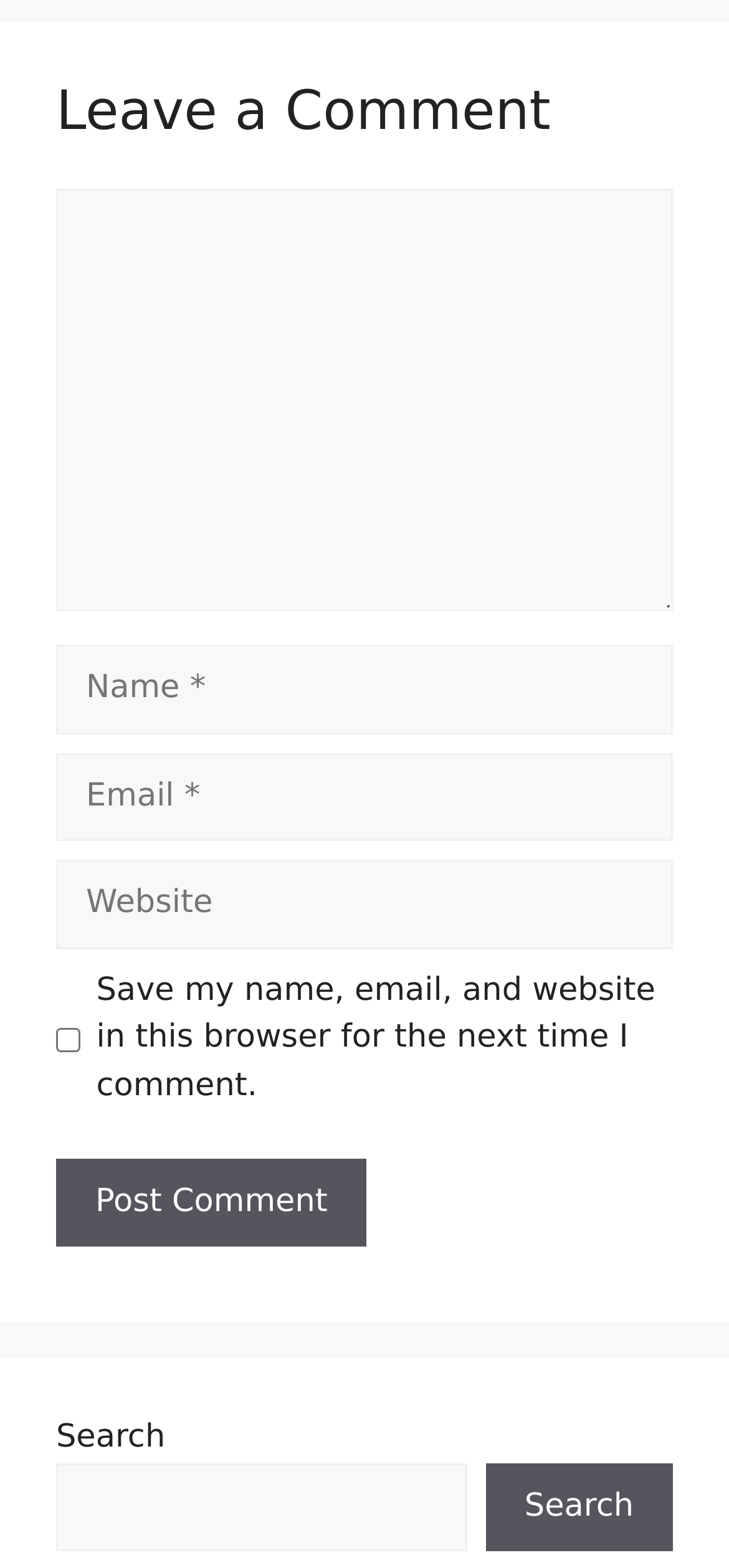Please identify the bounding box coordinates for the region that you need to click to follow this instruction: "Click the 'Allow all' button".

None